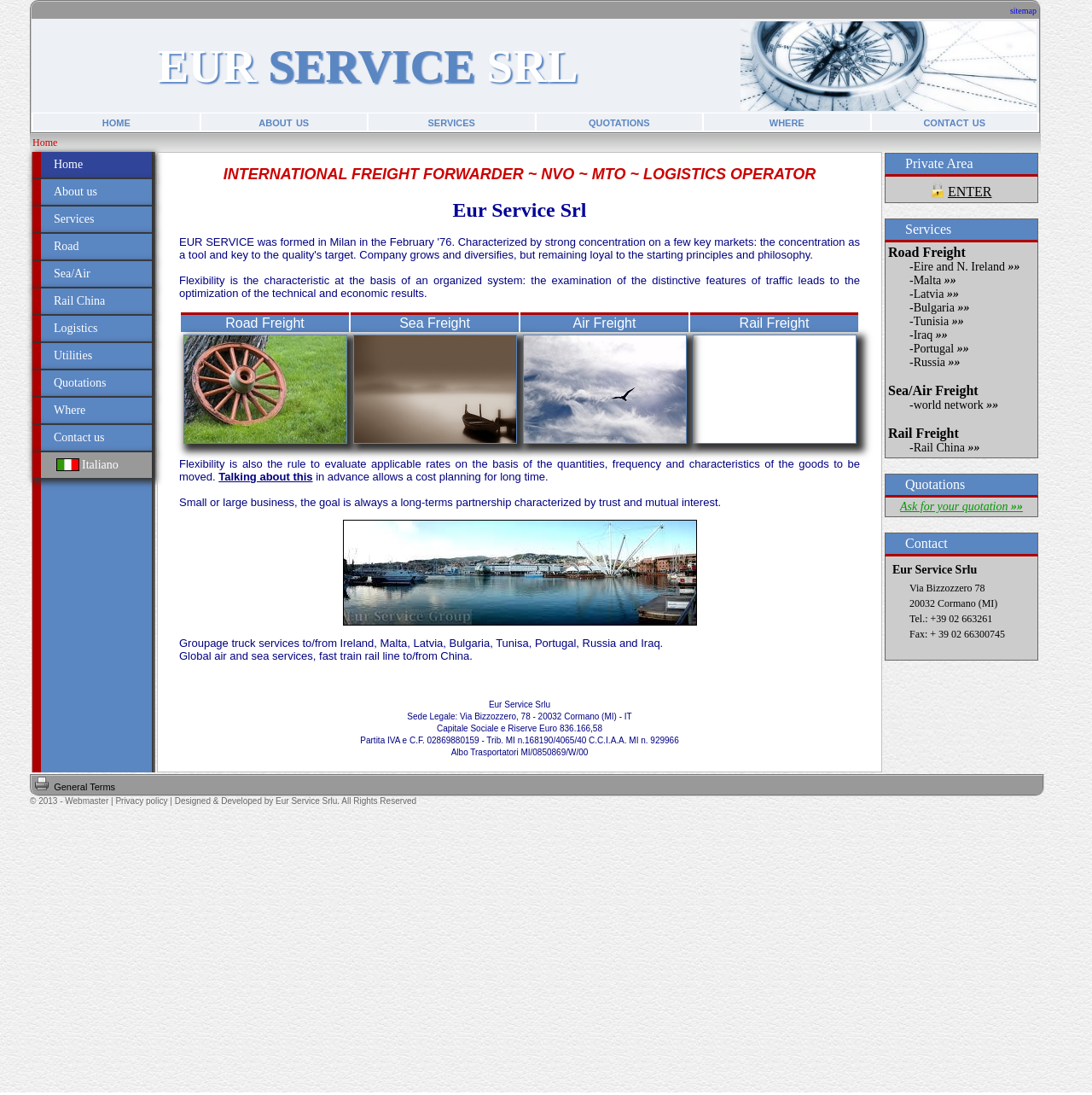What is the name of the company?
Using the picture, provide a one-word or short phrase answer.

Eur Service Srl